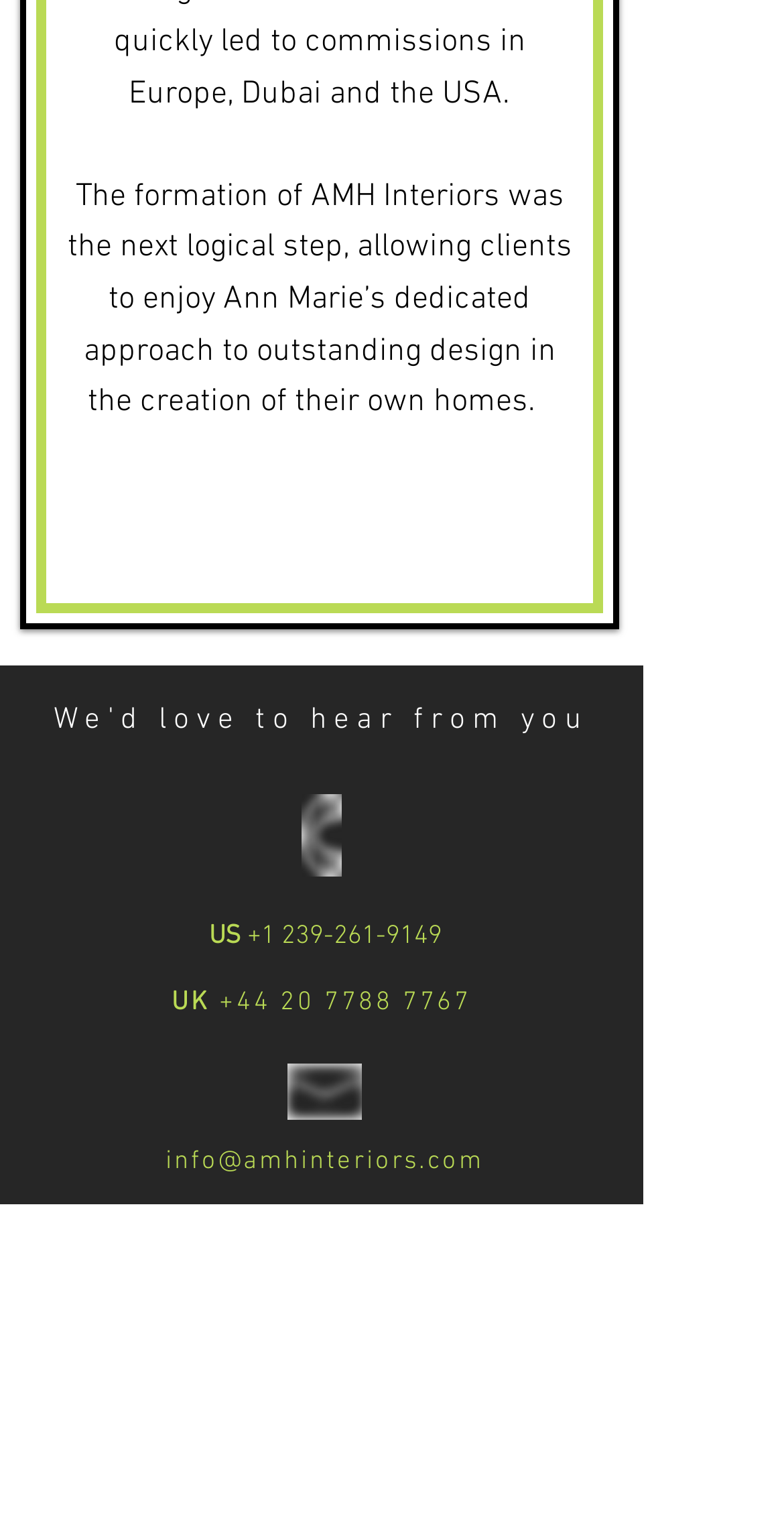What is the company's approach to design?
Answer with a single word or phrase by referring to the visual content.

Dedicated approach to outstanding design